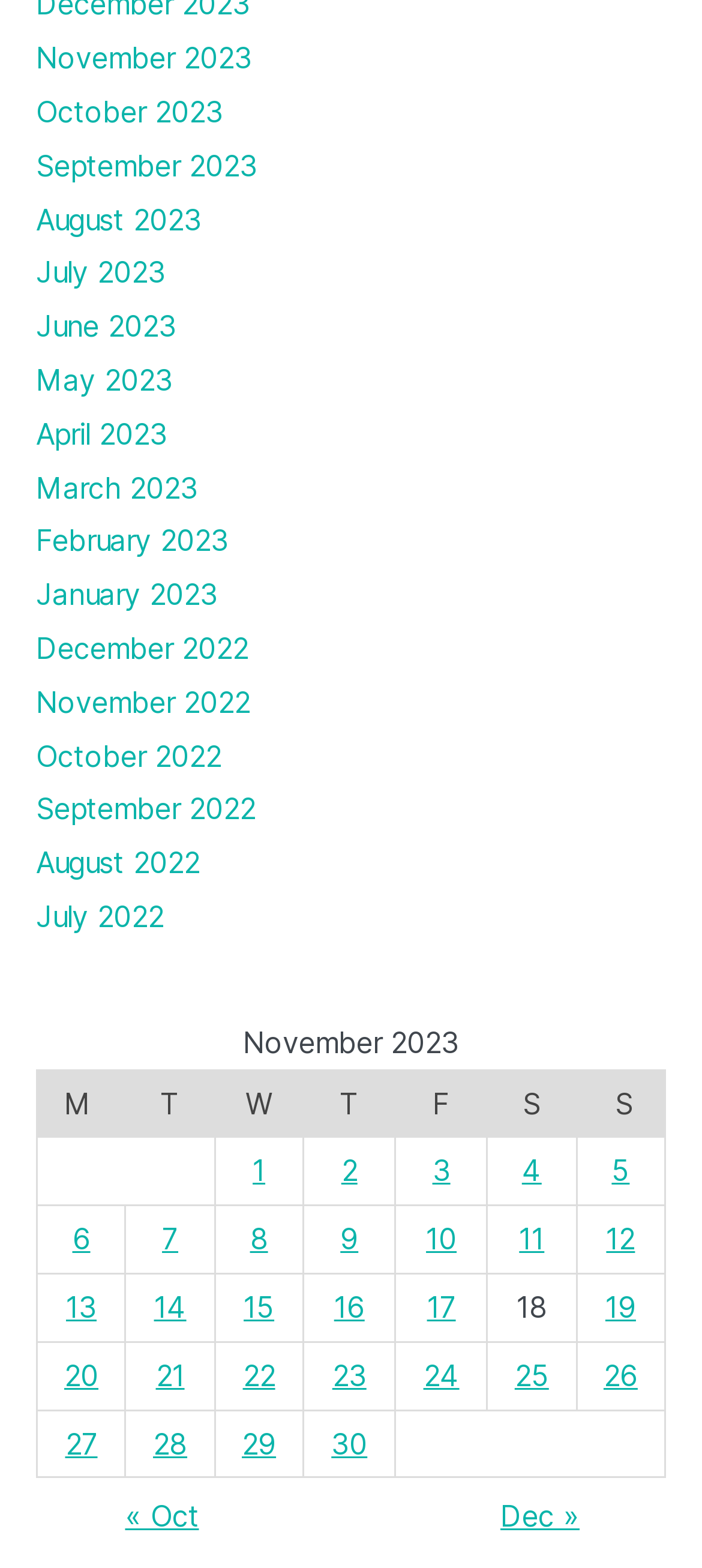Could you indicate the bounding box coordinates of the region to click in order to complete this instruction: "View posts published on November 15, 2023".

[0.347, 0.822, 0.391, 0.845]